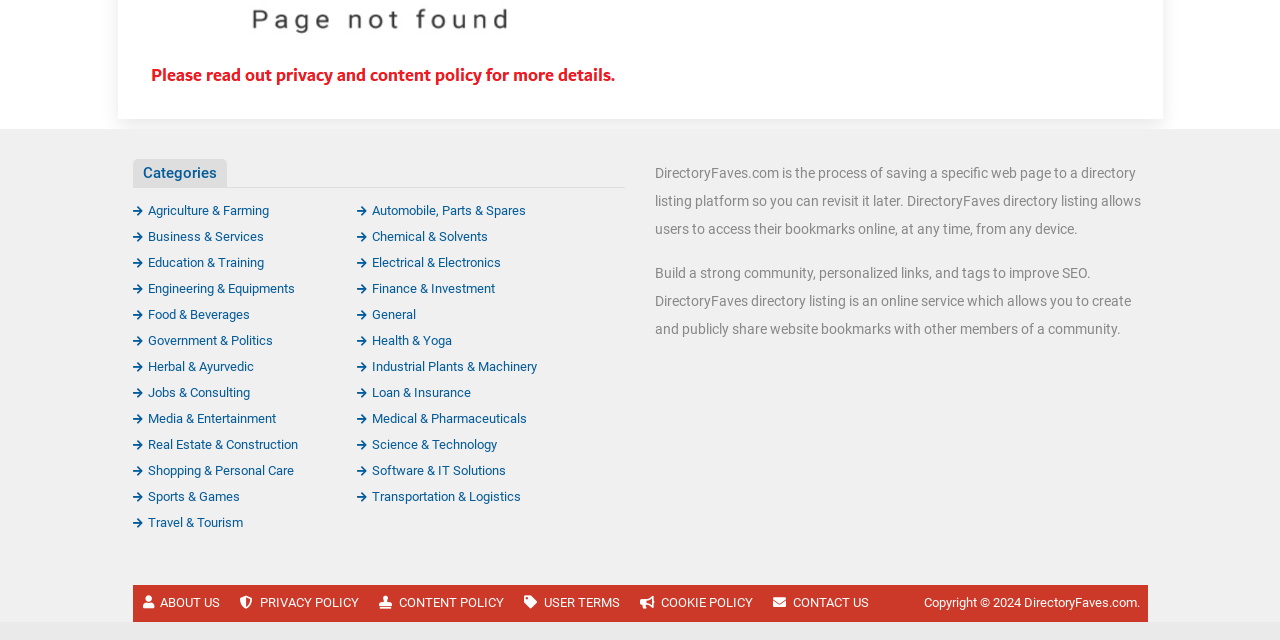Given the element description: "Business & Services", predict the bounding box coordinates of this UI element. The coordinates must be four float numbers between 0 and 1, given as [left, top, right, bottom].

[0.104, 0.357, 0.206, 0.381]